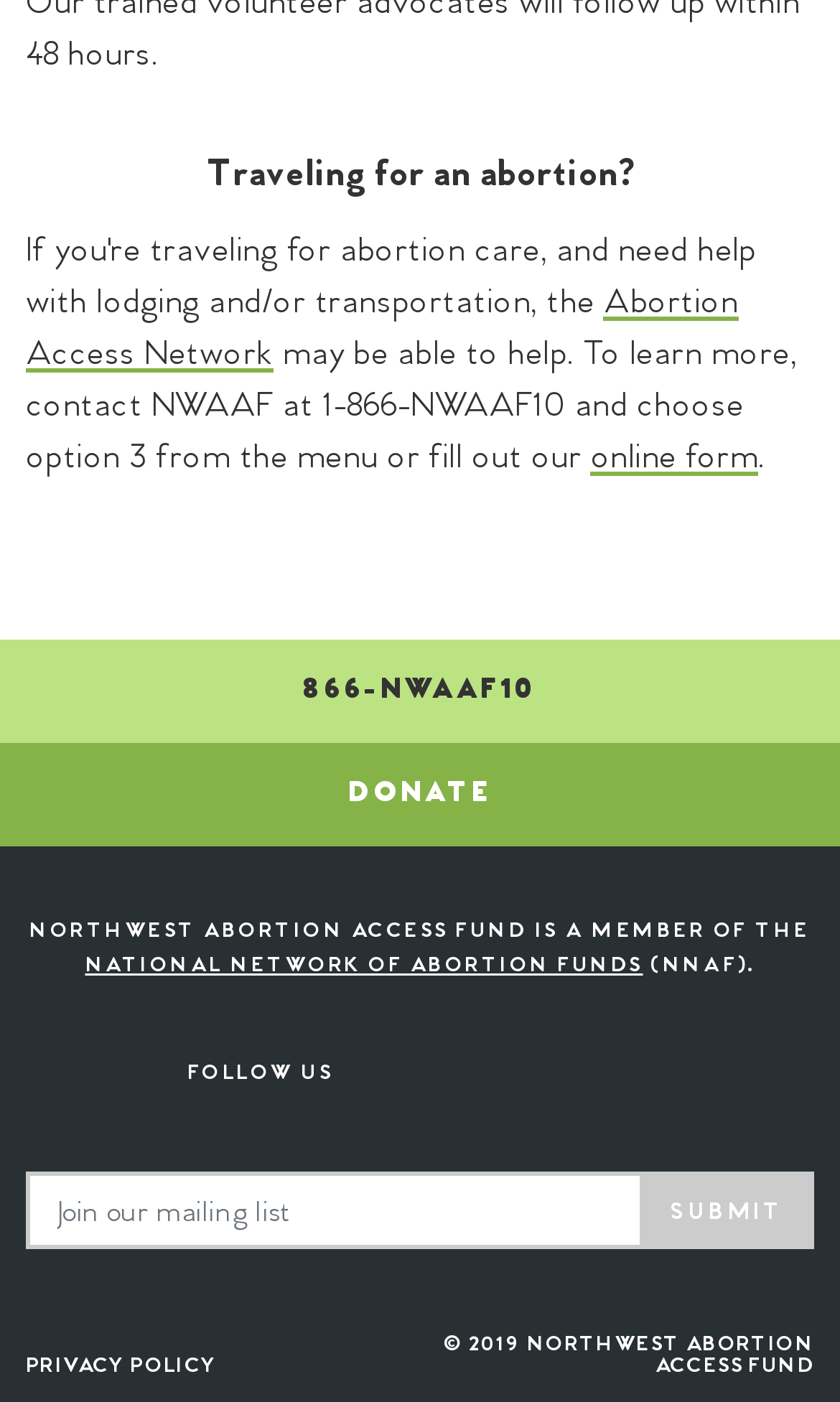Please examine the image and provide a detailed answer to the question: What organization is the Northwest Abortion Access Fund a member of?

The information can be found in the text 'NORTHWEST ABORTION ACCESS FUND IS A MEMBER OF THE NATIONAL NETWORK OF ABORTION FUNDS (NNAF)'.